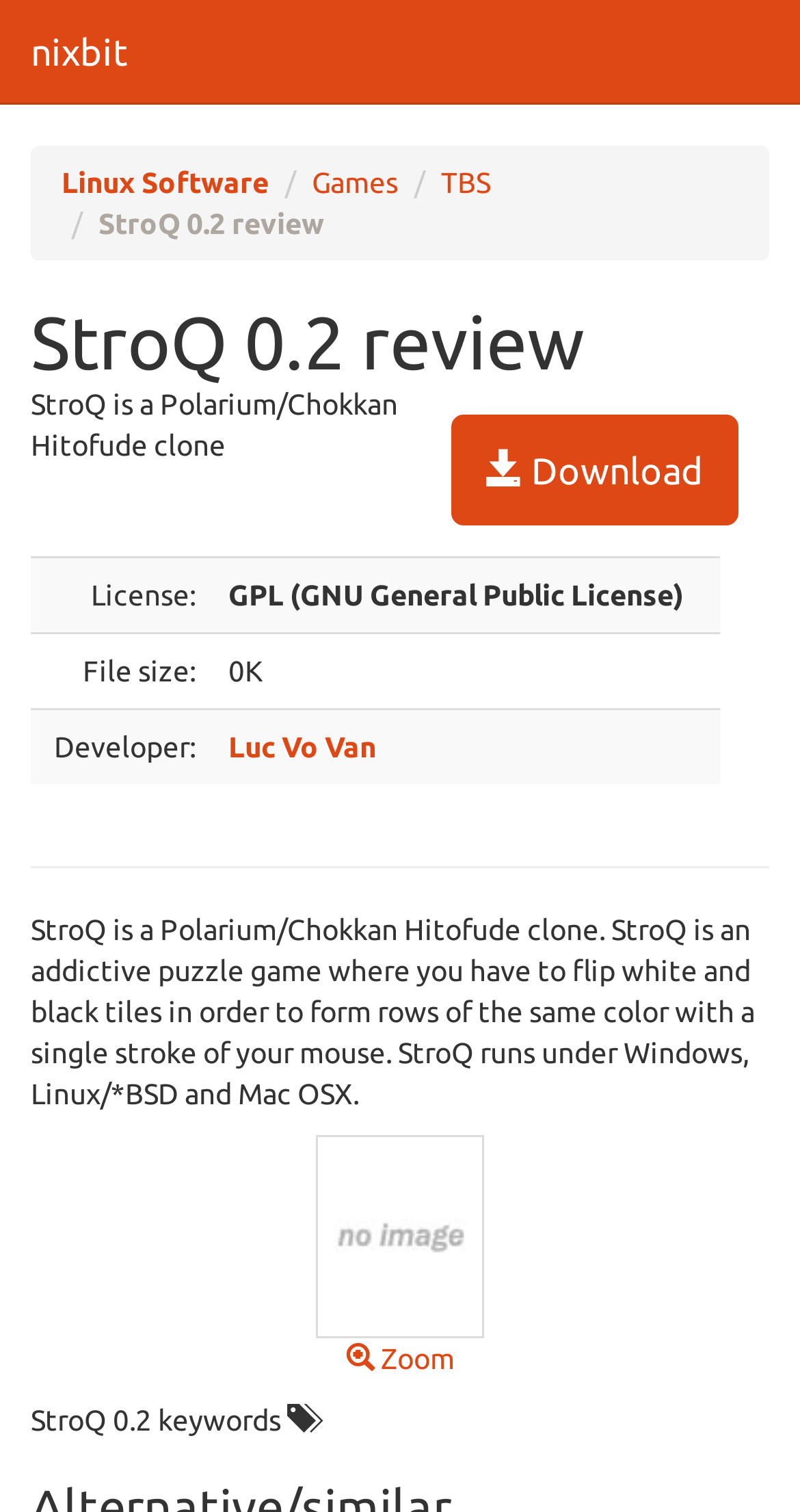Write a detailed summary of the webpage, including text, images, and layout.

The webpage is about StroQ 0.2, a puzzle game, and provides a review and download link. At the top, there are four links: "nixbit", "Linux Software", "Games", and "TBS", aligned horizontally. Below these links, there is a heading "StroQ 0.2 review" followed by a download link with an icon. 

The main content area is divided into two sections. The left section contains a brief description of the game, stating that it is a Polarium/Chokkan Hitofude clone where players flip white and black tiles to form rows of the same color. Below this description, there is a table with three rows, each containing information about the game, such as its license, file size, and developer. The developer's name, Luc Vo Van, is a link.

On the right side of the main content area, there is a 0-star award image from rbytes.net. Below the table, there is a horizontal separator line, followed by a longer description of the game, explaining its gameplay and compatibility with different operating systems. 

Further down, there is a link to a screenshot of StroQ 0.2, accompanied by a zoom icon. The screenshot is displayed to the right of the link. At the bottom of the page, there are two lines of text: "StroQ 0.2 keywords" and a blank line with some non-printable characters.